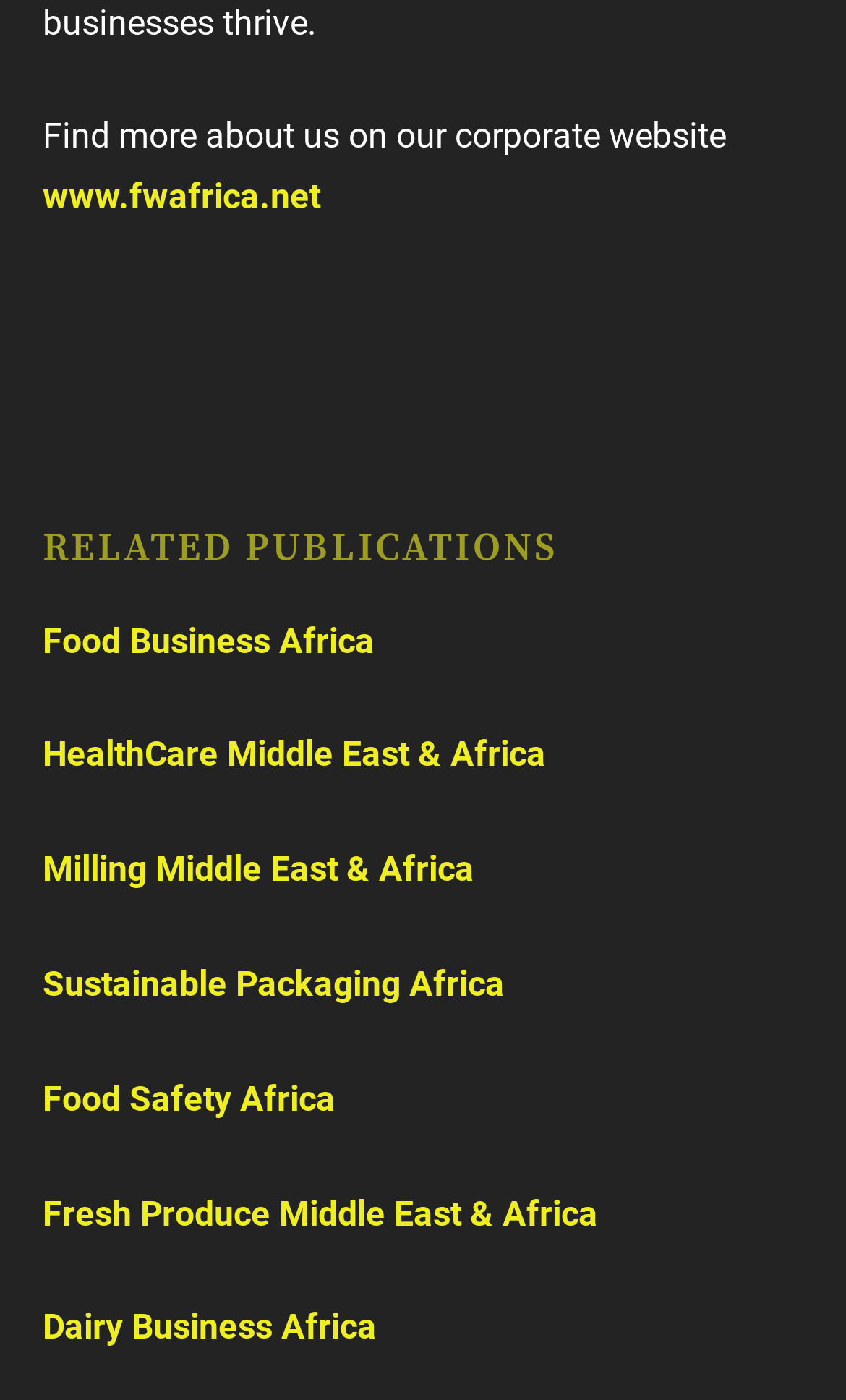Please provide a one-word or short phrase answer to the question:
How many characters are in the shortest related publication title?

17